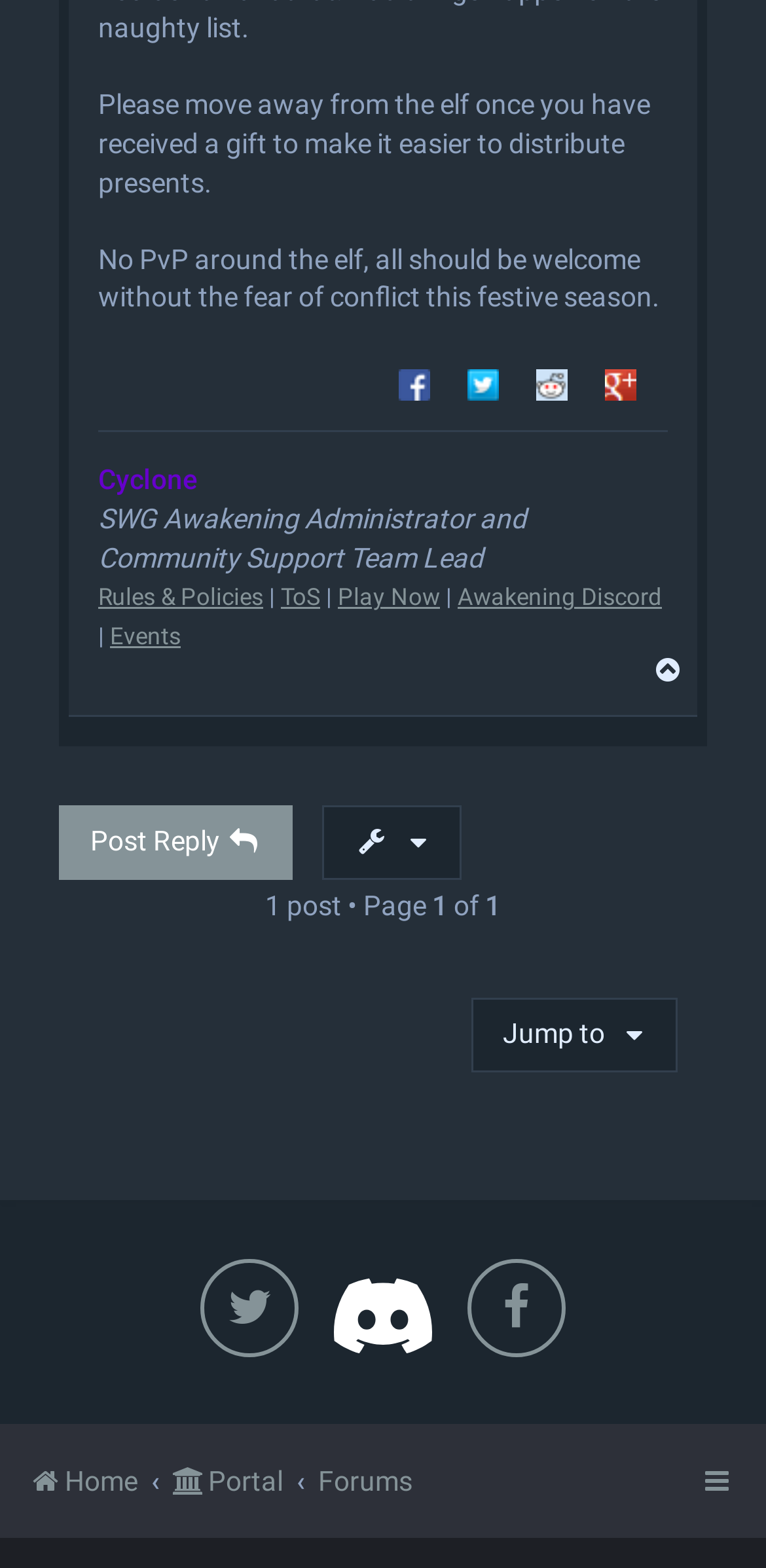Indicate the bounding box coordinates of the element that needs to be clicked to satisfy the following instruction: "Join the Awakening Discord". The coordinates should be four float numbers between 0 and 1, i.e., [left, top, right, bottom].

[0.597, 0.374, 0.864, 0.391]